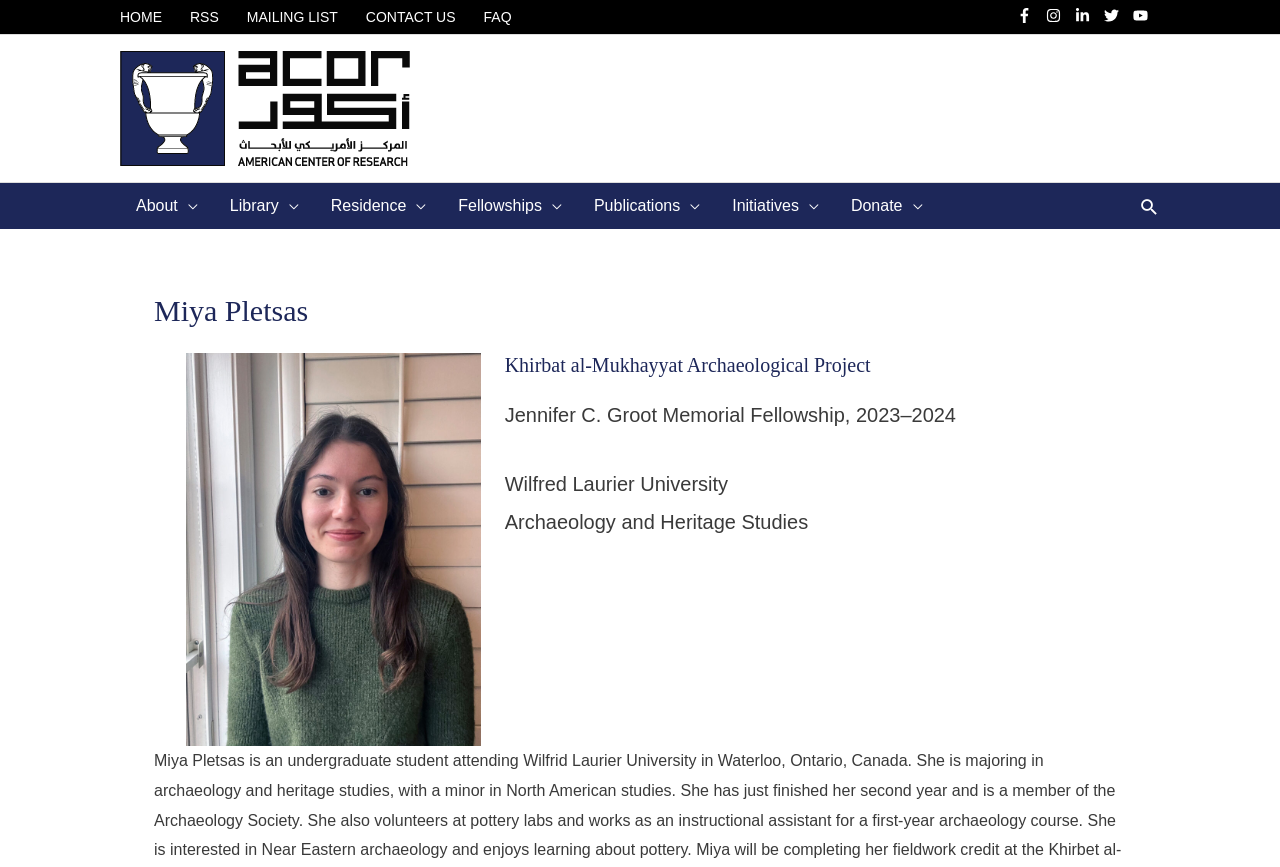Given the description of a UI element: "About", identify the bounding box coordinates of the matching element in the webpage screenshot.

None